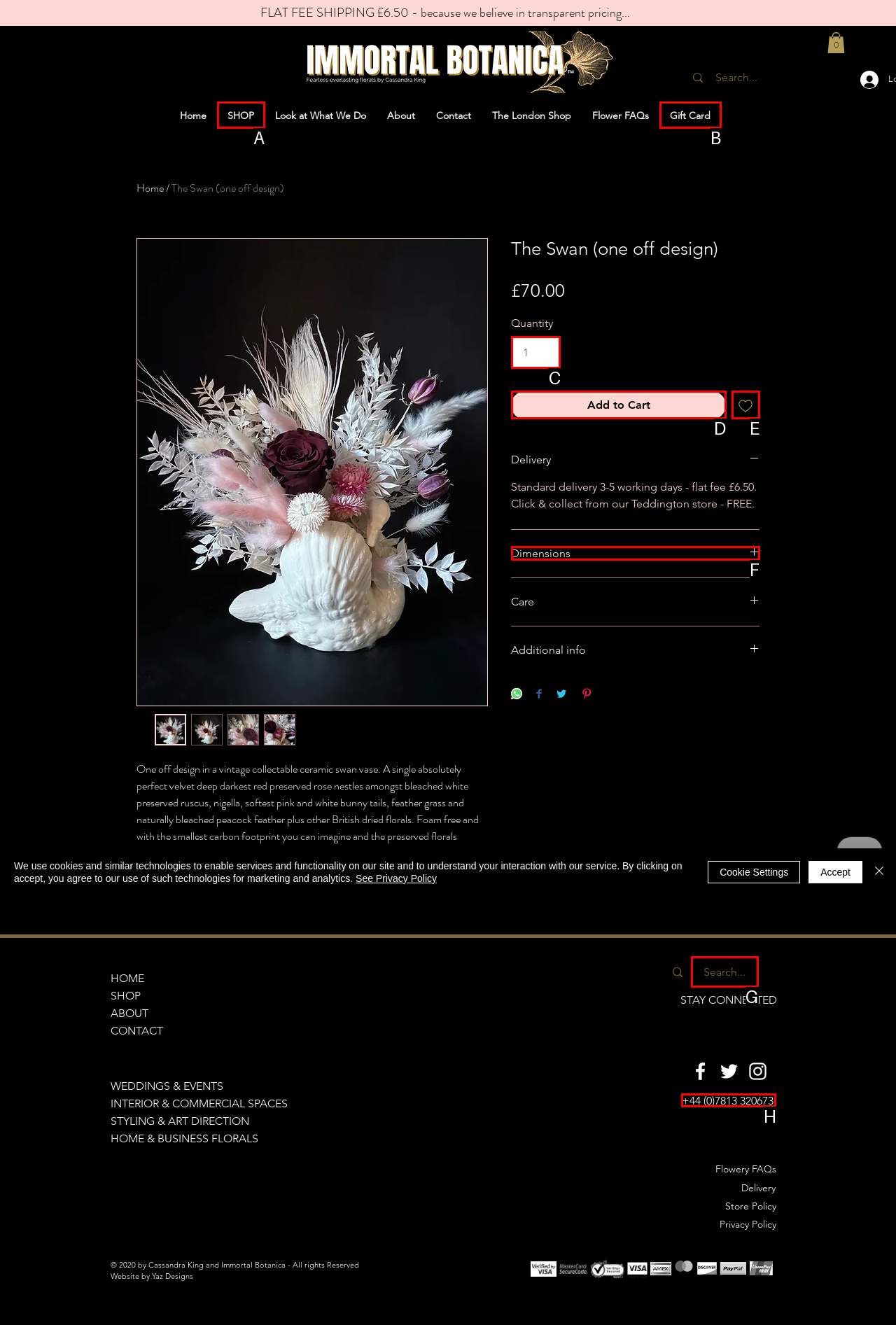Choose the option that matches the following description: Dimensions
Answer with the letter of the correct option.

F